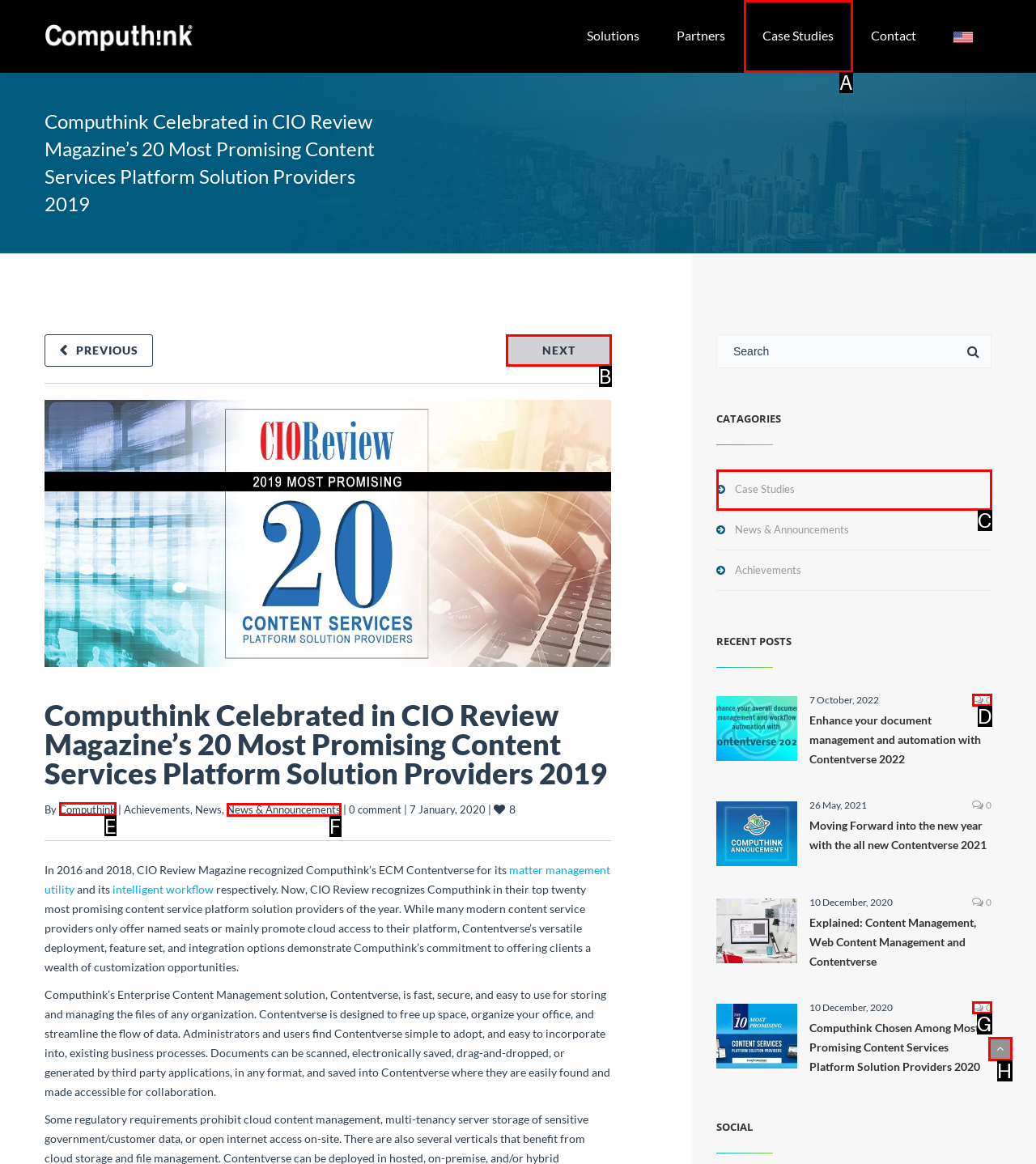Select the right option to accomplish this task: Read the news and announcements. Reply with the letter corresponding to the correct UI element.

F